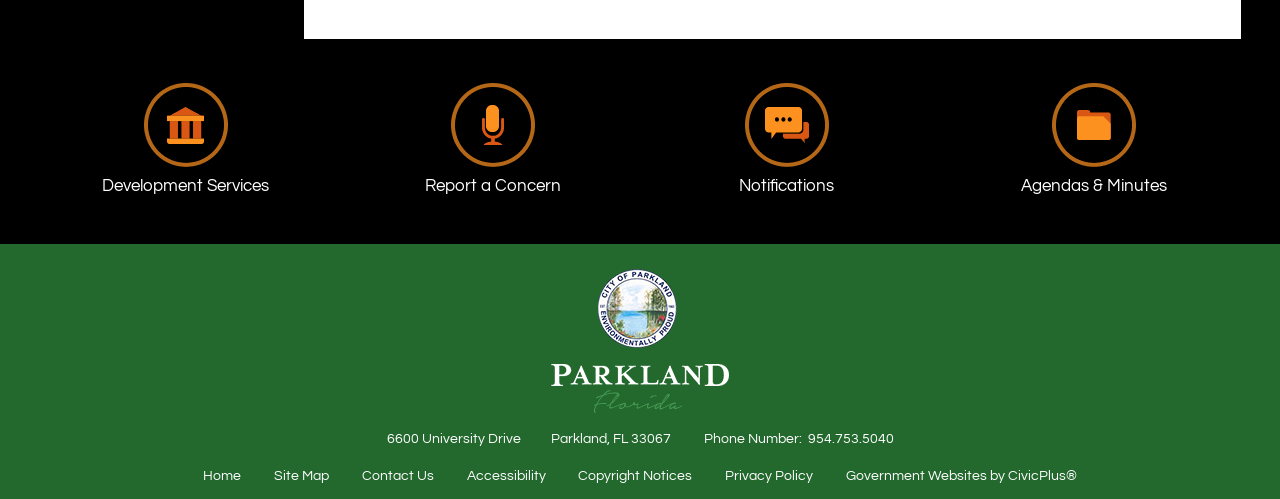Find and provide the bounding box coordinates for the UI element described with: "Privacy Policy".

[0.566, 0.87, 0.635, 0.9]